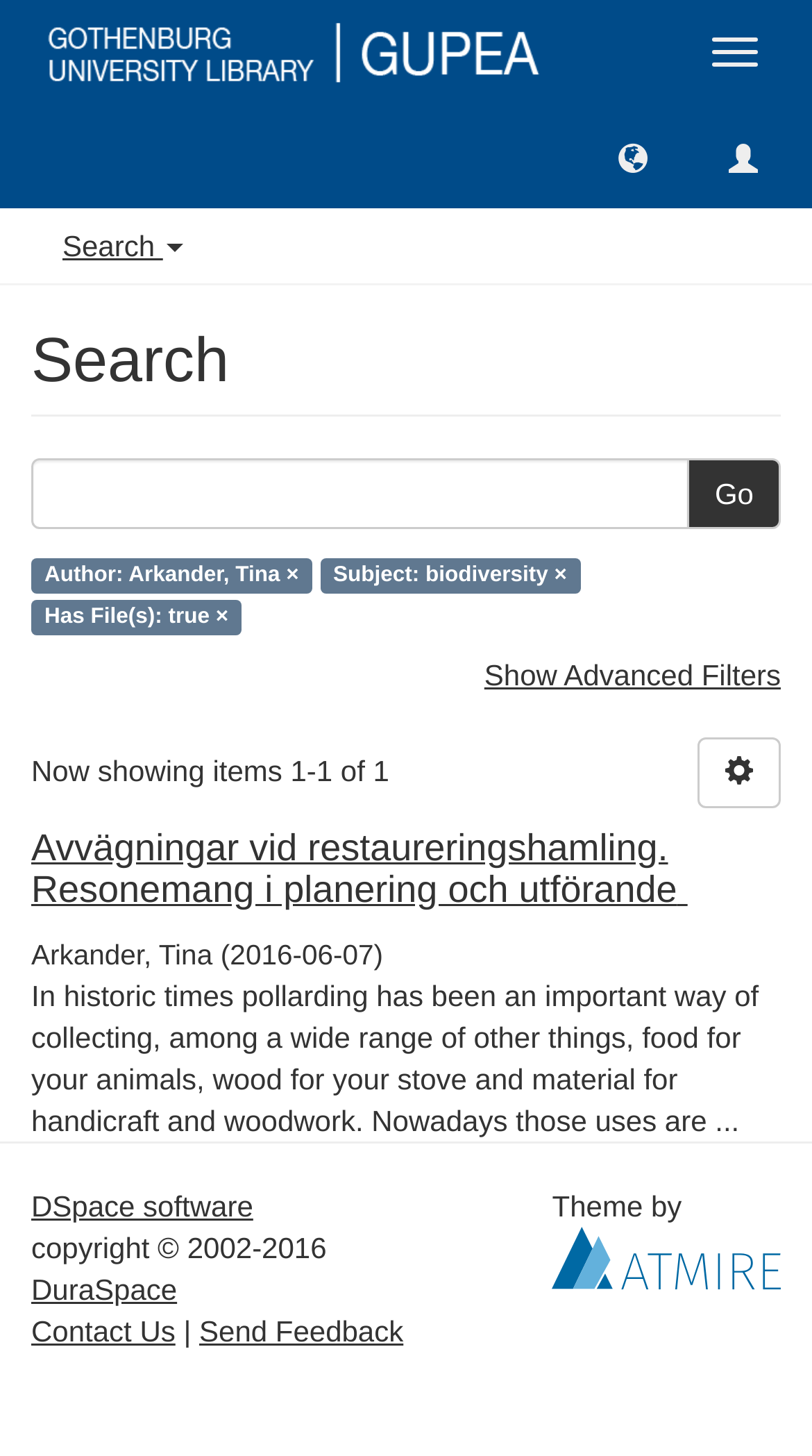With reference to the screenshot, provide a detailed response to the question below:
What is the subject of the search result?

I determined the answer by looking at the text 'Subject: biodiversity' which is located below the search box.